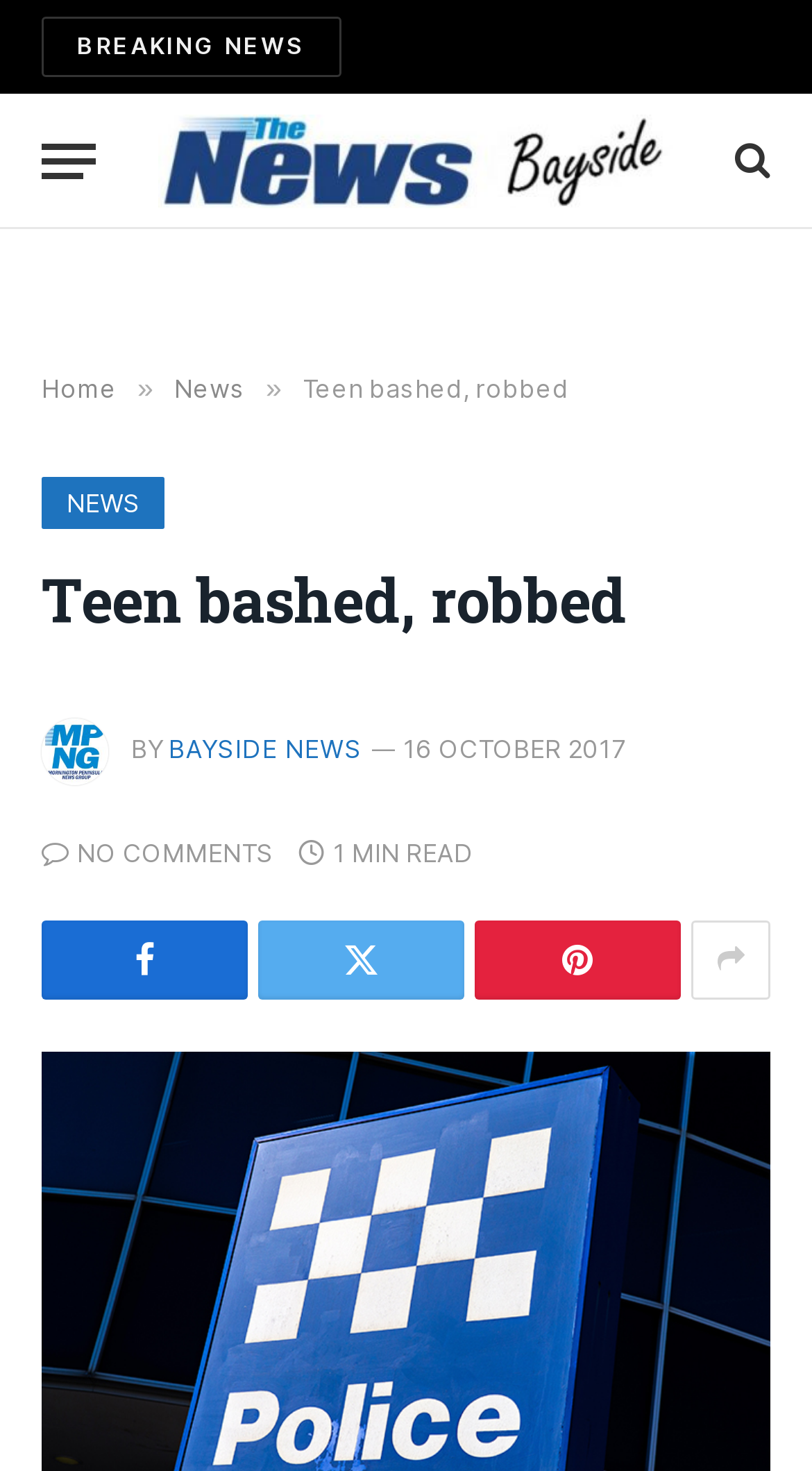Kindly provide the bounding box coordinates of the section you need to click on to fulfill the given instruction: "Click on BREAKING NEWS".

[0.051, 0.011, 0.42, 0.052]